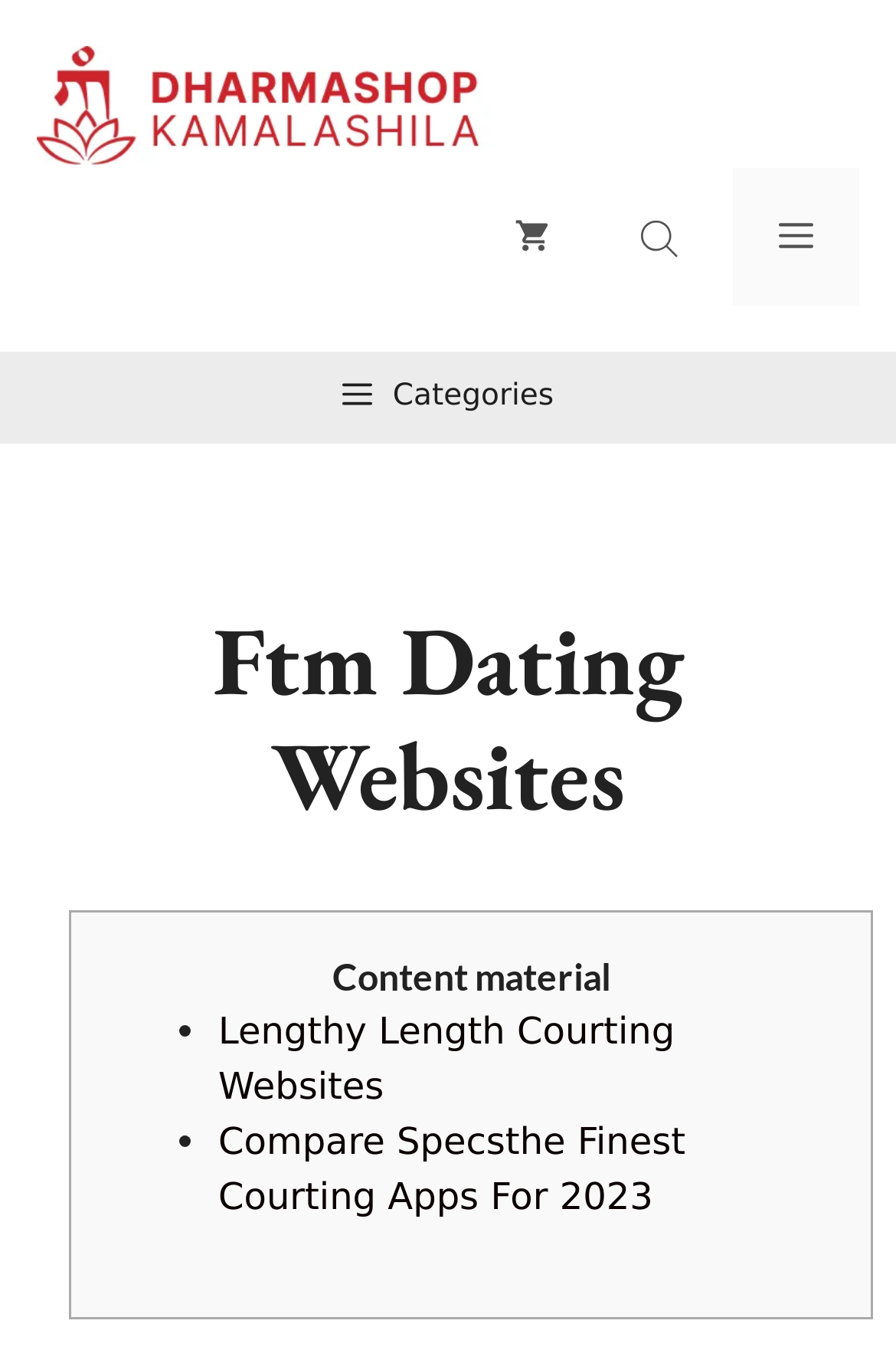Using the image as a reference, answer the following question in as much detail as possible:
What is the title of the second link in the content?

The second link in the content section has the title 'Compare Specsthe Finest Courting Apps For 2023', which can be found by examining the link elements in the content section.